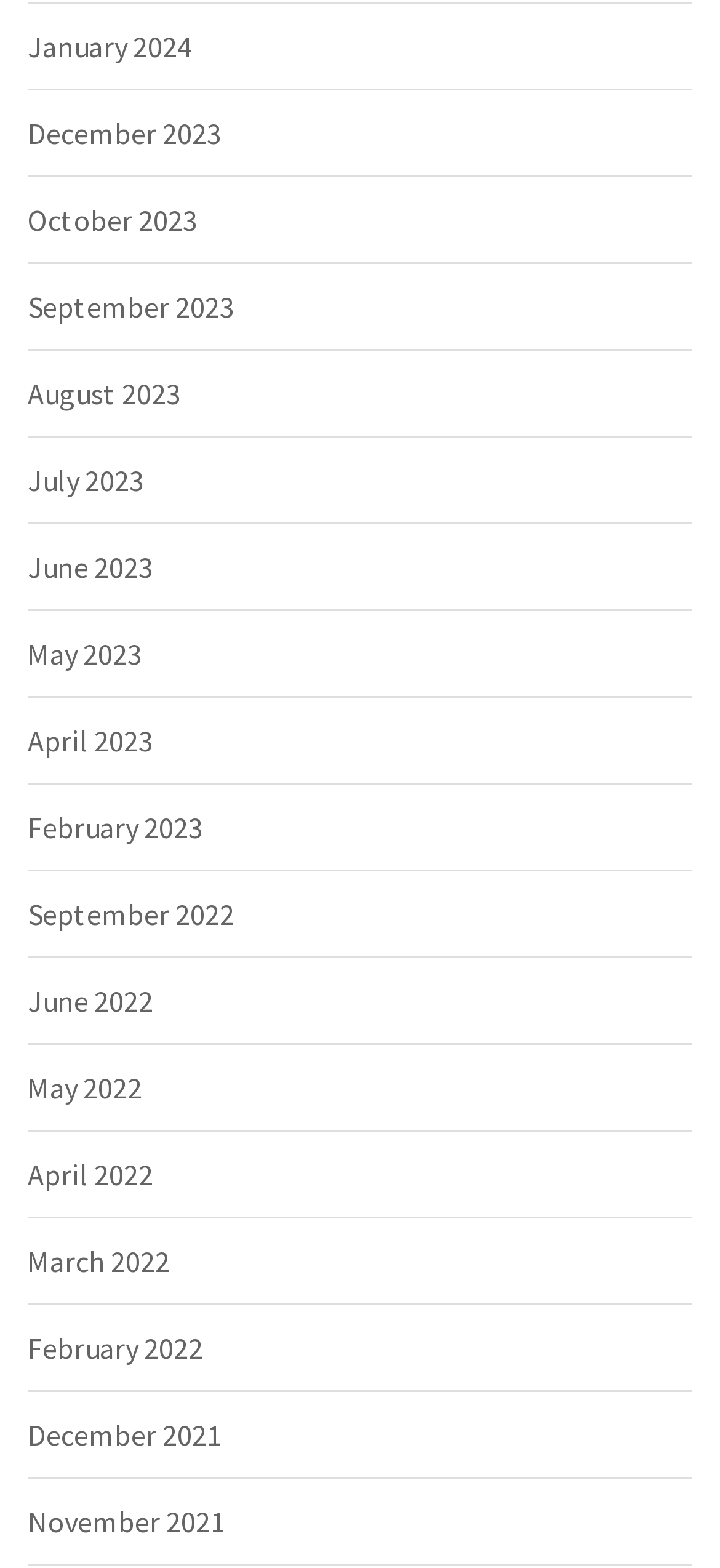Are the links on the webpage in chronological order?
Please give a well-detailed answer to the question.

By analyzing the links on the webpage, I can see that they are not in chronological order. The links are grouped by year, but within each year, the months are not in order. For example, 'January 2024' comes before 'December 2023'.